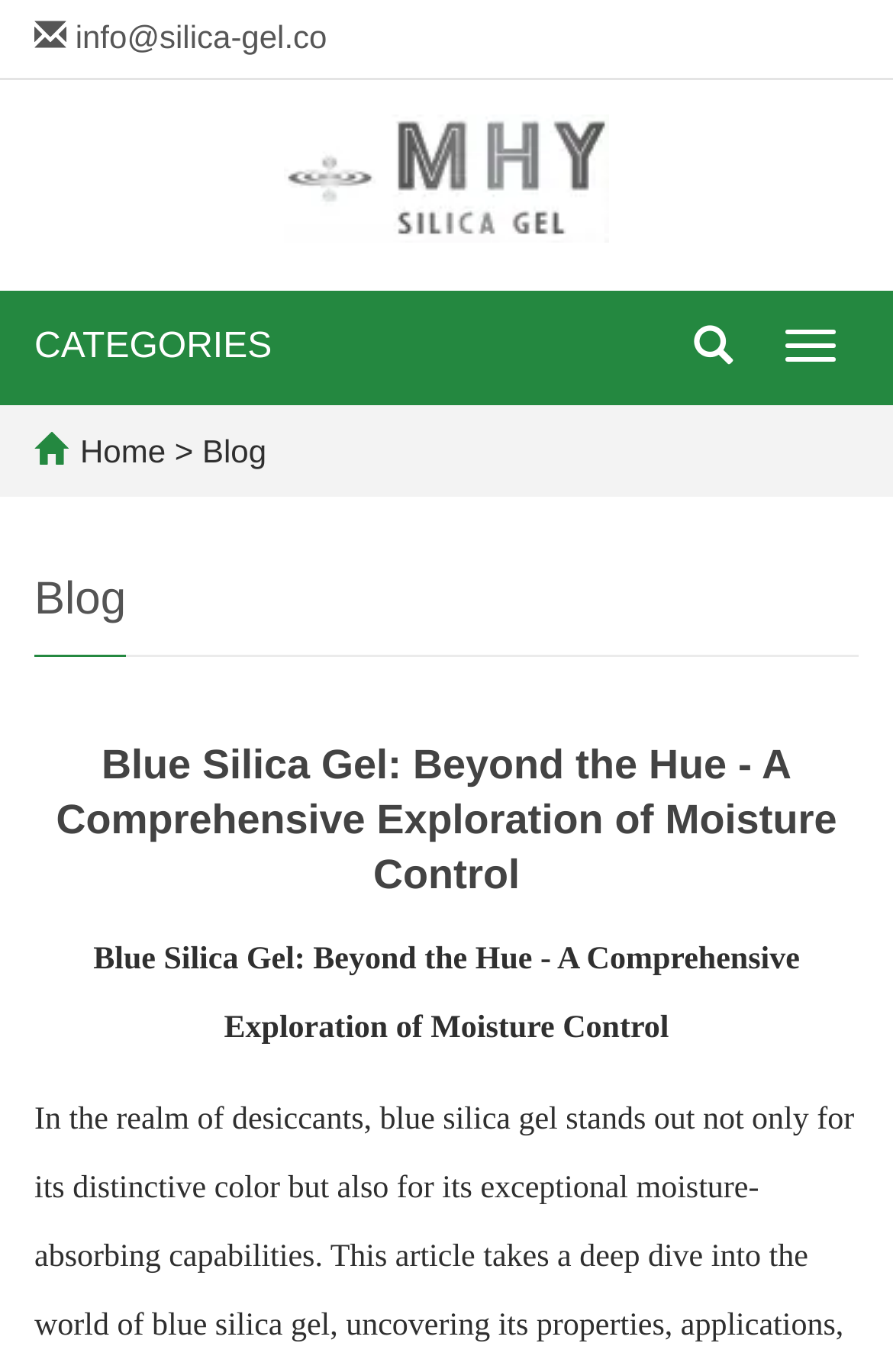Elaborate on the webpage's design and content in a detailed caption.

The webpage appears to be a blog or article page focused on silica gel, with a title "Blue Silica Gel: Beyond the Hue - A Comprehensive Exploration of Moisture Control". 

At the top left, there is a link to an email address "info@silica-gel.co". Next to it, there is a link to "Silica gel" accompanied by an image of silica gel. 

On the top right, there is a button to toggle navigation, which controls a navbar element. 

Below the top section, there is a navigation menu with links to "CATEGORIES", "Home", and "Blog". The "Home" link is preceded by a greater-than symbol. 

Further down, there are two headings. The first one is simply "Blog", and the second one is the same as the page title, "Blue Silica Gel: Beyond the Hue - A Comprehensive Exploration of Moisture Control".